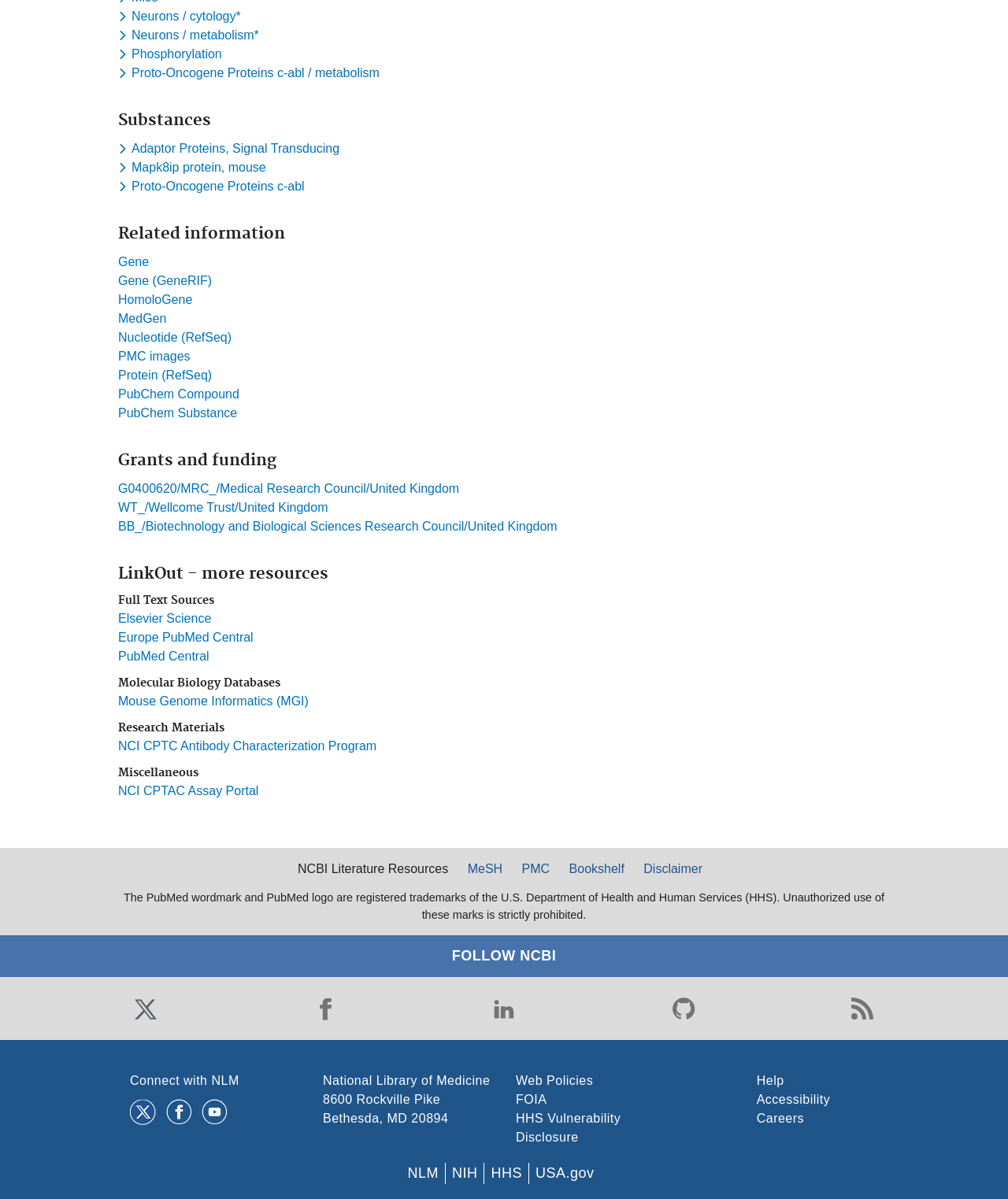Kindly provide the bounding box coordinates of the section you need to click on to fulfill the given instruction: "Toggle dropdown menu for keyword Neurons / cytology".

[0.117, 0.008, 0.243, 0.02]